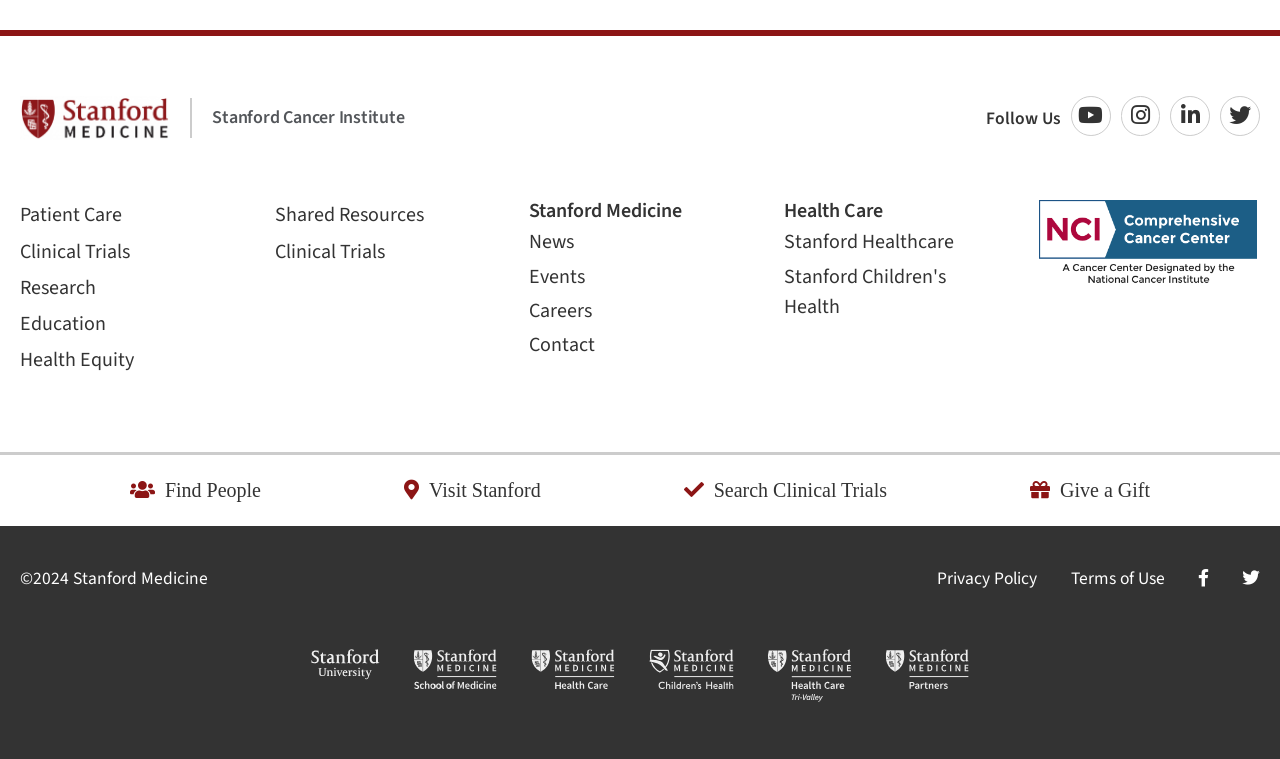Identify and provide the bounding box for the element described by: "alt="NCI - Comprehensive Cancer Center"".

[0.811, 0.264, 0.984, 0.379]